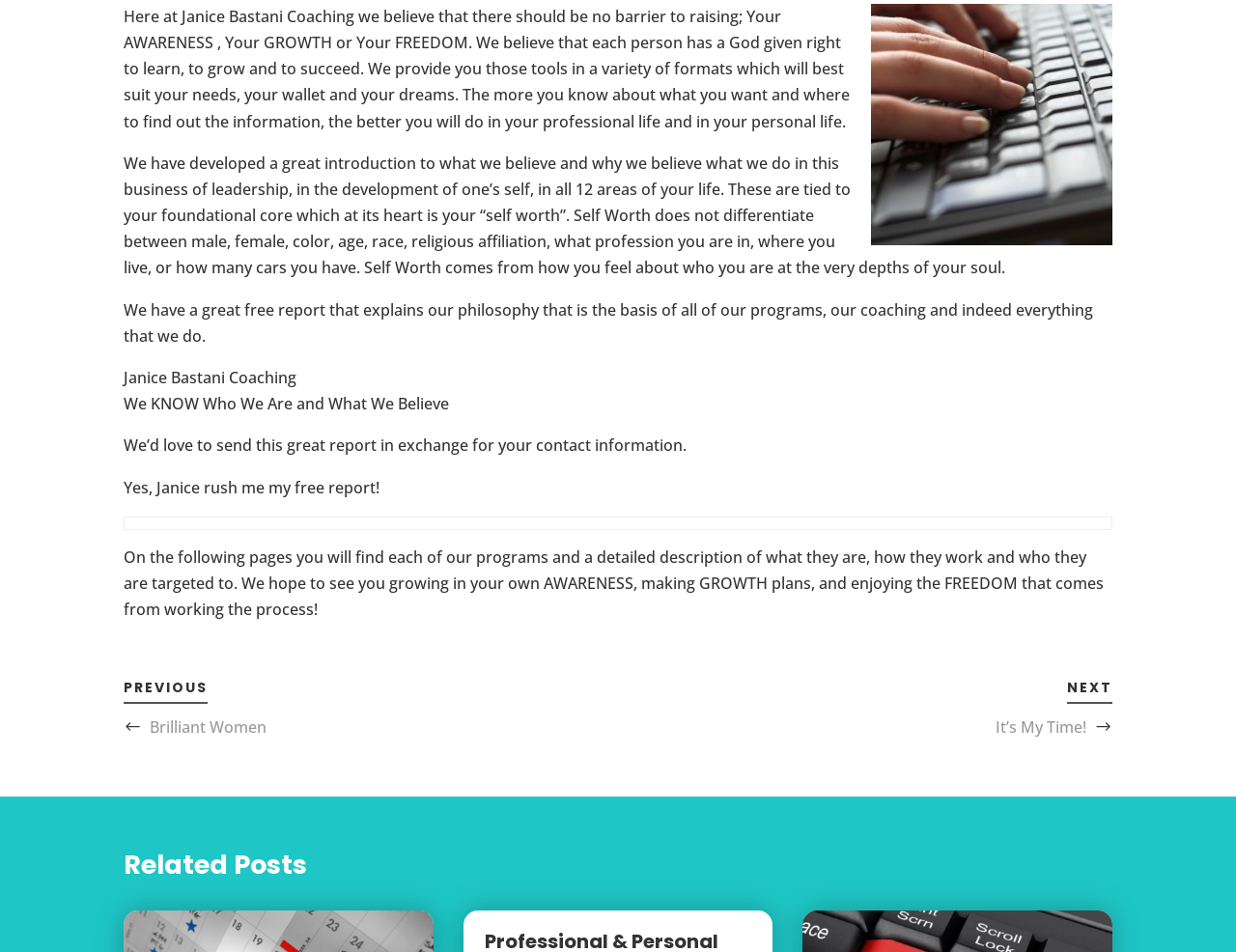Locate the bounding box coordinates of the UI element described by: "It’s My Time!". Provide the coordinates as four float numbers between 0 and 1, formatted as [left, top, right, bottom].

[0.805, 0.752, 0.879, 0.774]